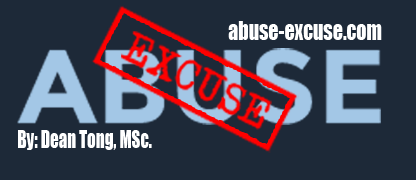Provide a thorough description of the image.

The image prominently features the text "ABUSE" in a large, light blue font, with the word "EXCUSE" crossed out in bold red letters, emphasizing the theme of rejecting false accusations. The background is a dark blue, creating a striking contrast that draws attention to the central message. Above the text, the URL "abuse-excuse.com" is displayed, indicating the website's focus. Below the main text, it credits "By: Dean Tong, MSc." This layout suggests an advocacy for addressing false allegations, particularly in sensitive areas such as child abuse, and positions Dean Tong as a knowledgeable figure in this field.